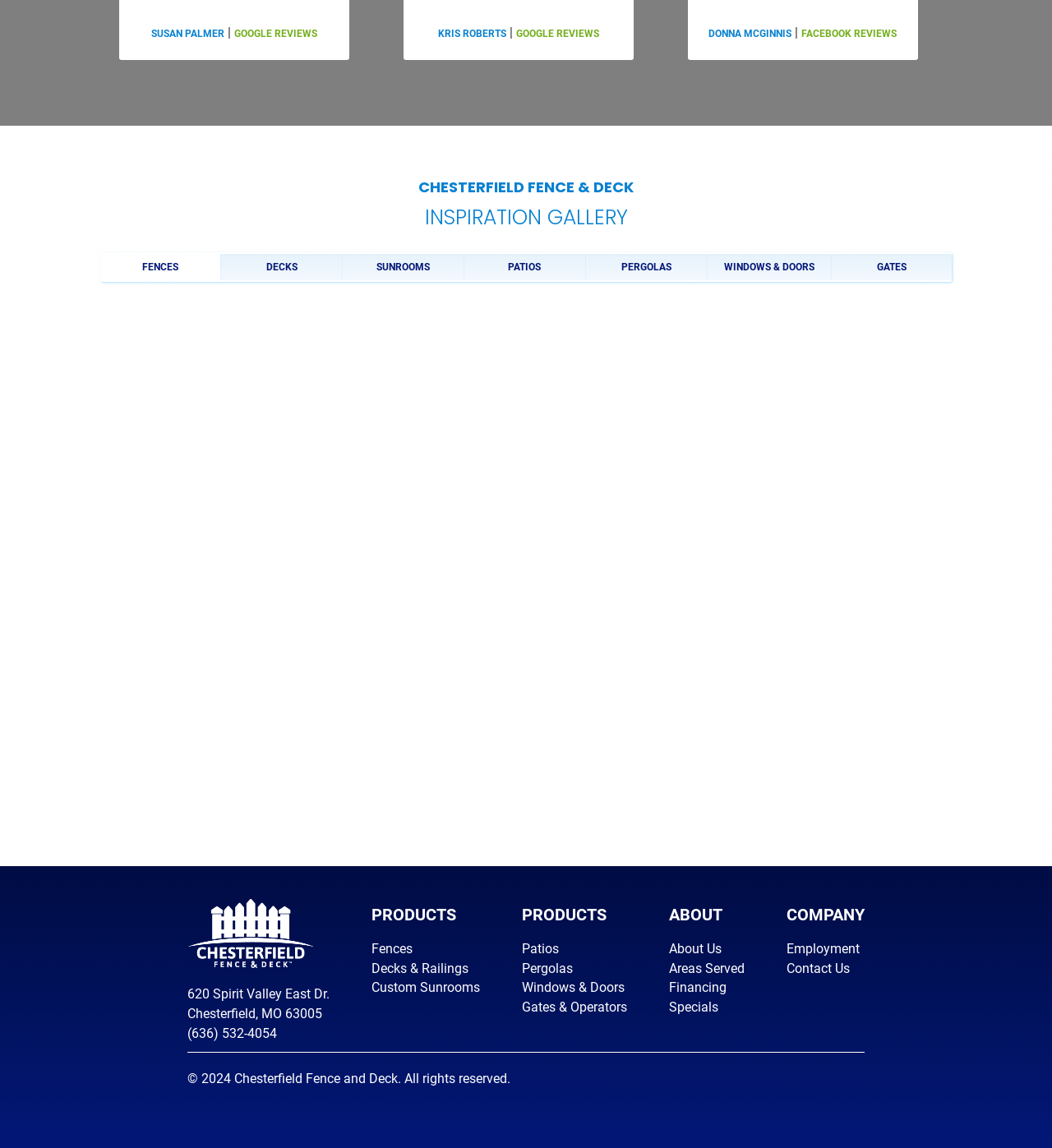Determine the bounding box coordinates of the clickable area required to perform the following instruction: "Get in Touch". The coordinates should be represented as four float numbers between 0 and 1: [left, top, right, bottom].

None